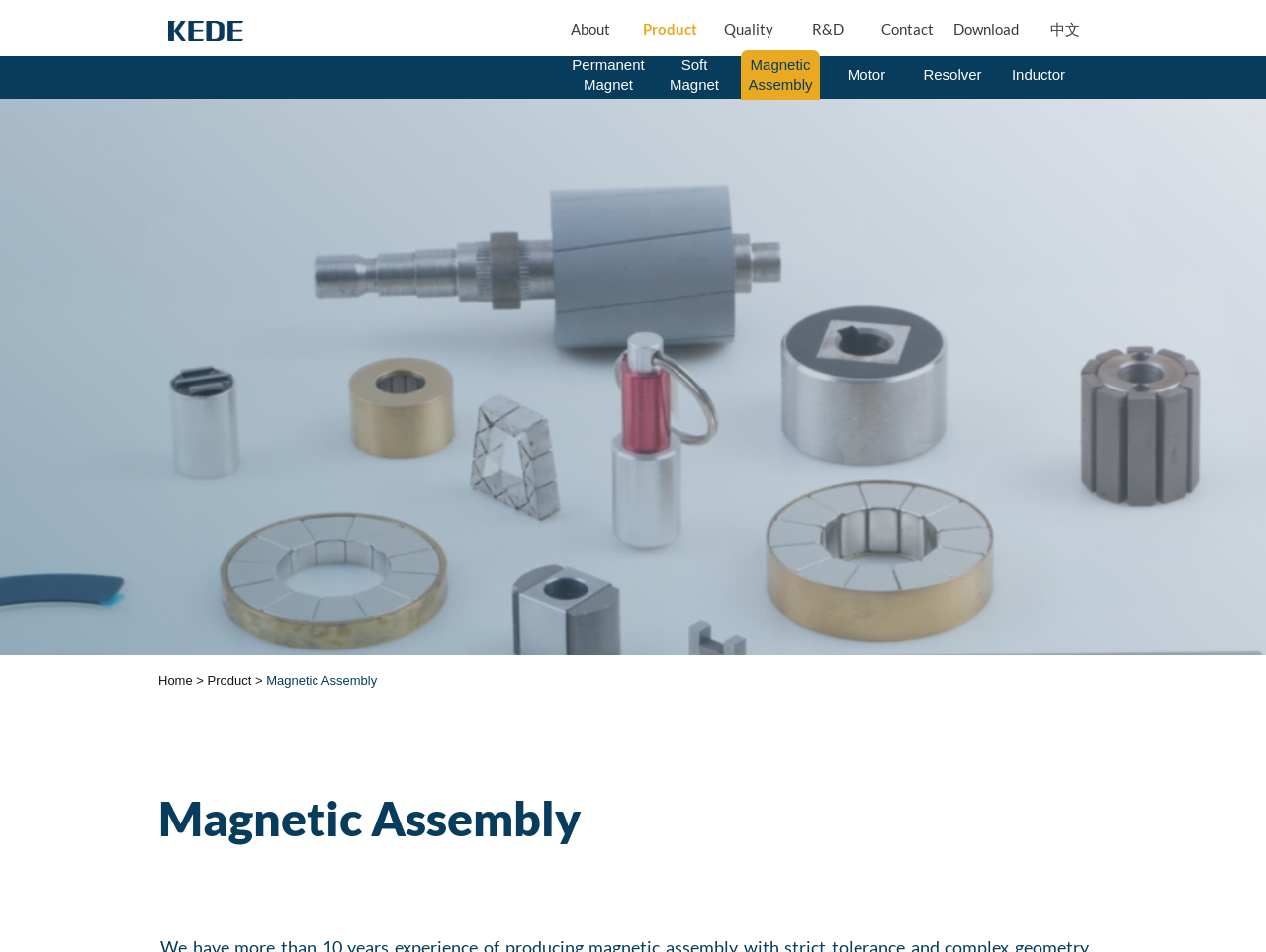Create a detailed description of the webpage's content and layout.

The webpage is about Magnetic Assembly products. At the top, there is a small image and a non-descriptive text '\xa0'. Below this, there is a navigation menu with 7 links: 'About', 'Product', 'Quality', 'R&D', 'Download', '中文', and 'Contact'. These links are aligned horizontally and take up the top section of the page.

Below the navigation menu, there are 7 product links: 'Permanent Magnet', 'Soft Magnet', 'Magnetic Assembly', 'Motor', 'Resolver', 'Inductor', and 'Contact'. These links are also aligned horizontally and are positioned below the navigation menu.

On the left side of the page, there is a large image that takes up most of the vertical space. At the bottom left of the page, there is a breadcrumb navigation with 3 links: 'Home >', 'Product', and 'Magnetic Assembly'. These links are aligned horizontally and indicate the current page location.

Finally, at the bottom of the page, there is a heading that reads 'Magnetic Assembly', which is likely the title of the page.